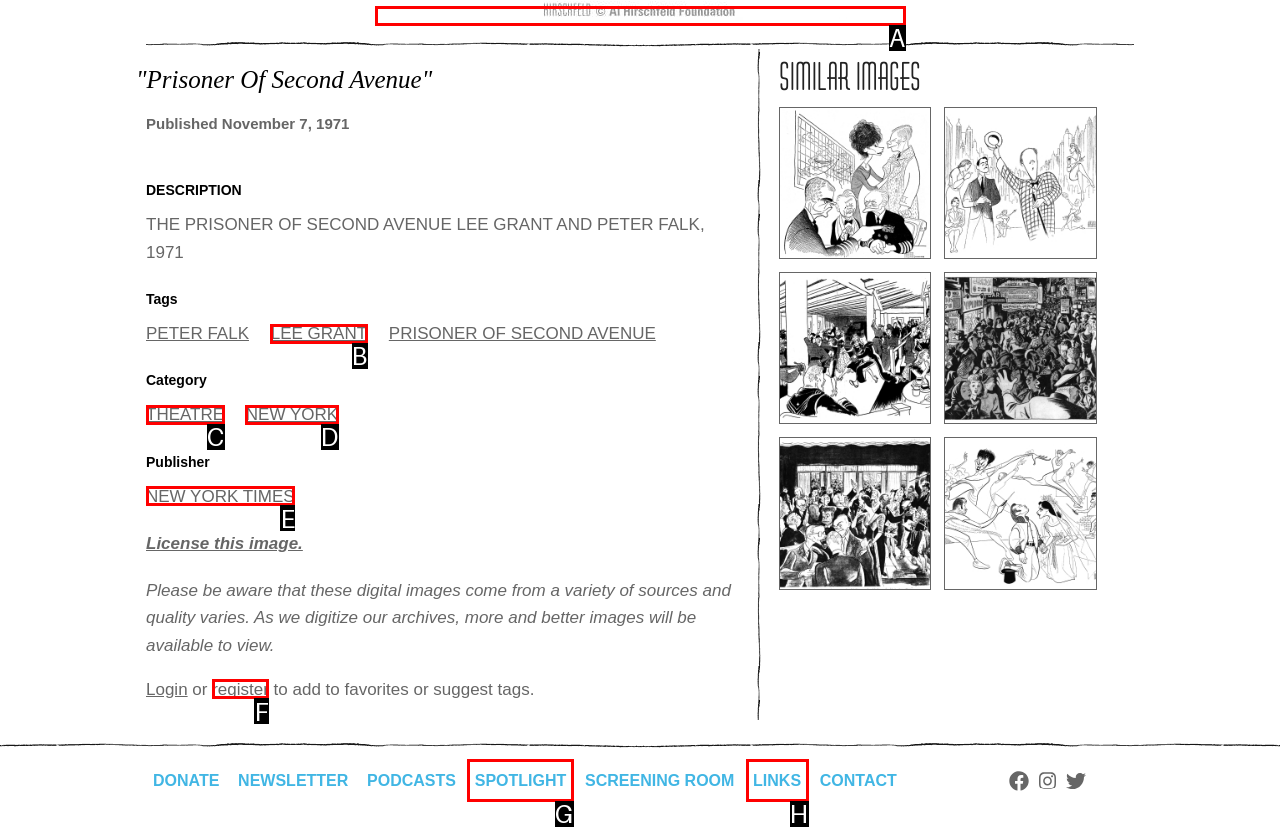Determine the HTML element that best aligns with the description: Accept
Answer with the appropriate letter from the listed options.

None